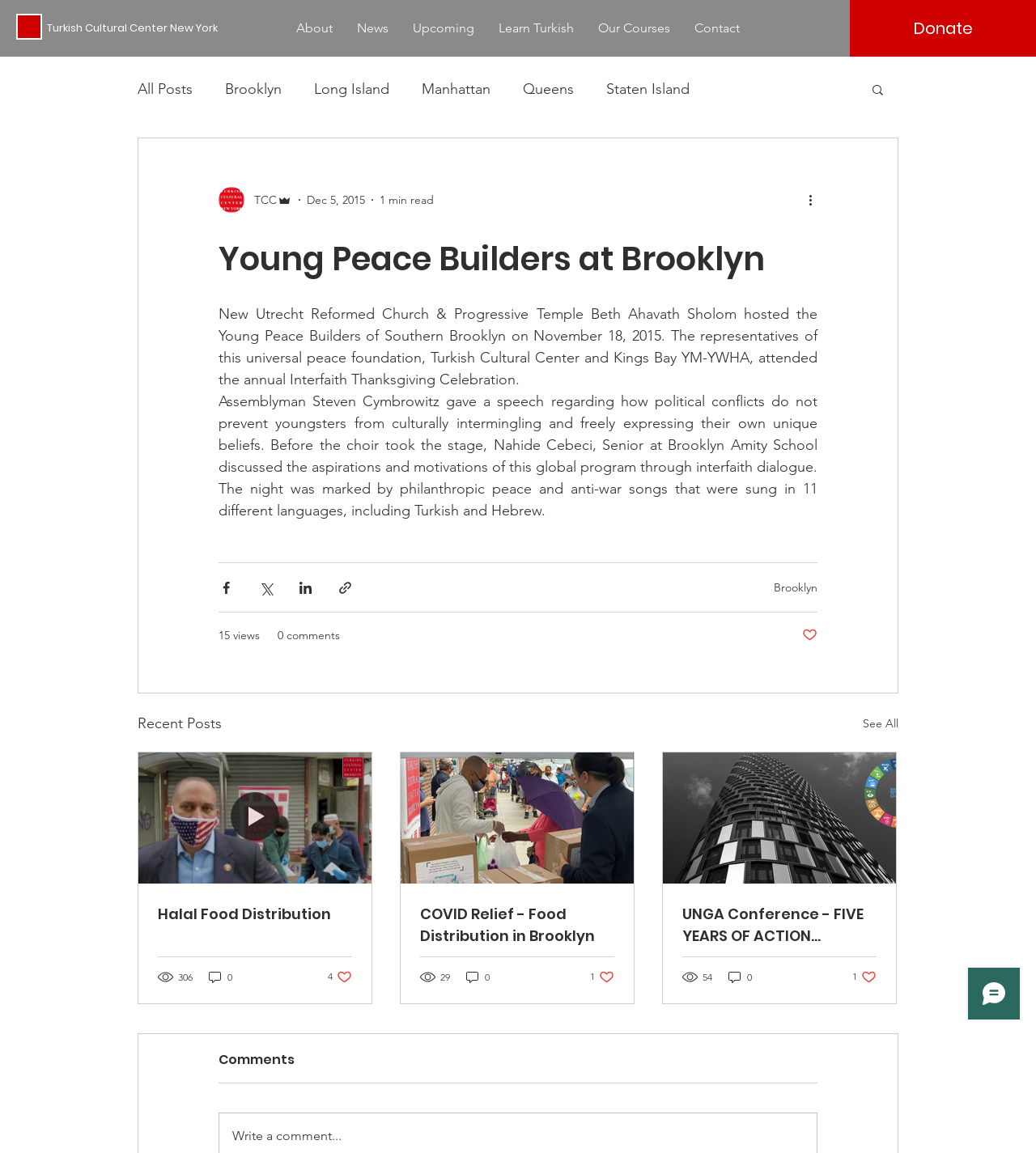Specify the bounding box coordinates of the area to click in order to execute this command: 'Click the Donate button'. The coordinates should consist of four float numbers ranging from 0 to 1, and should be formatted as [left, top, right, bottom].

[0.82, 0.0, 1.0, 0.049]